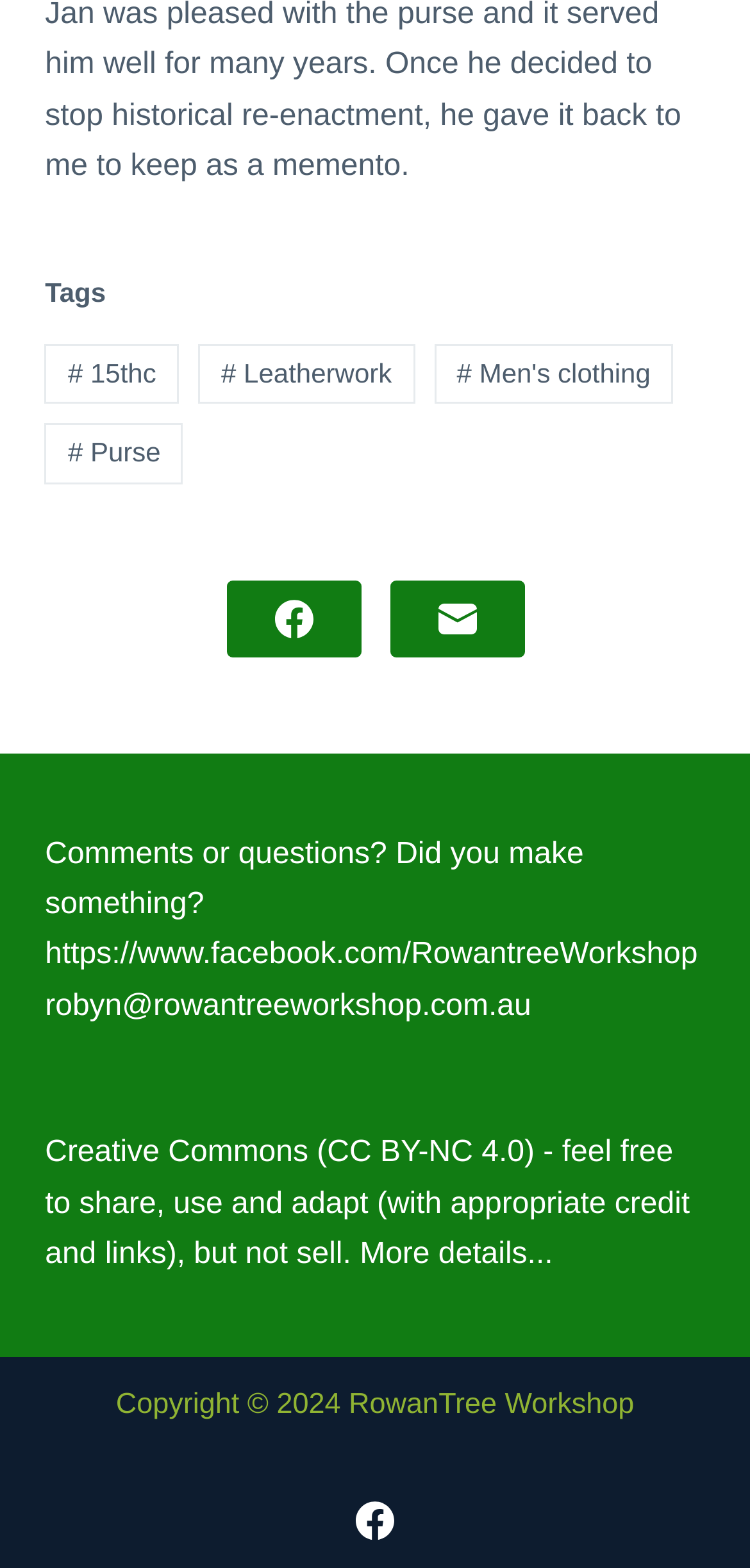Provide the bounding box coordinates of the area you need to click to execute the following instruction: "Visit the Facebook page".

[0.301, 0.37, 0.481, 0.419]